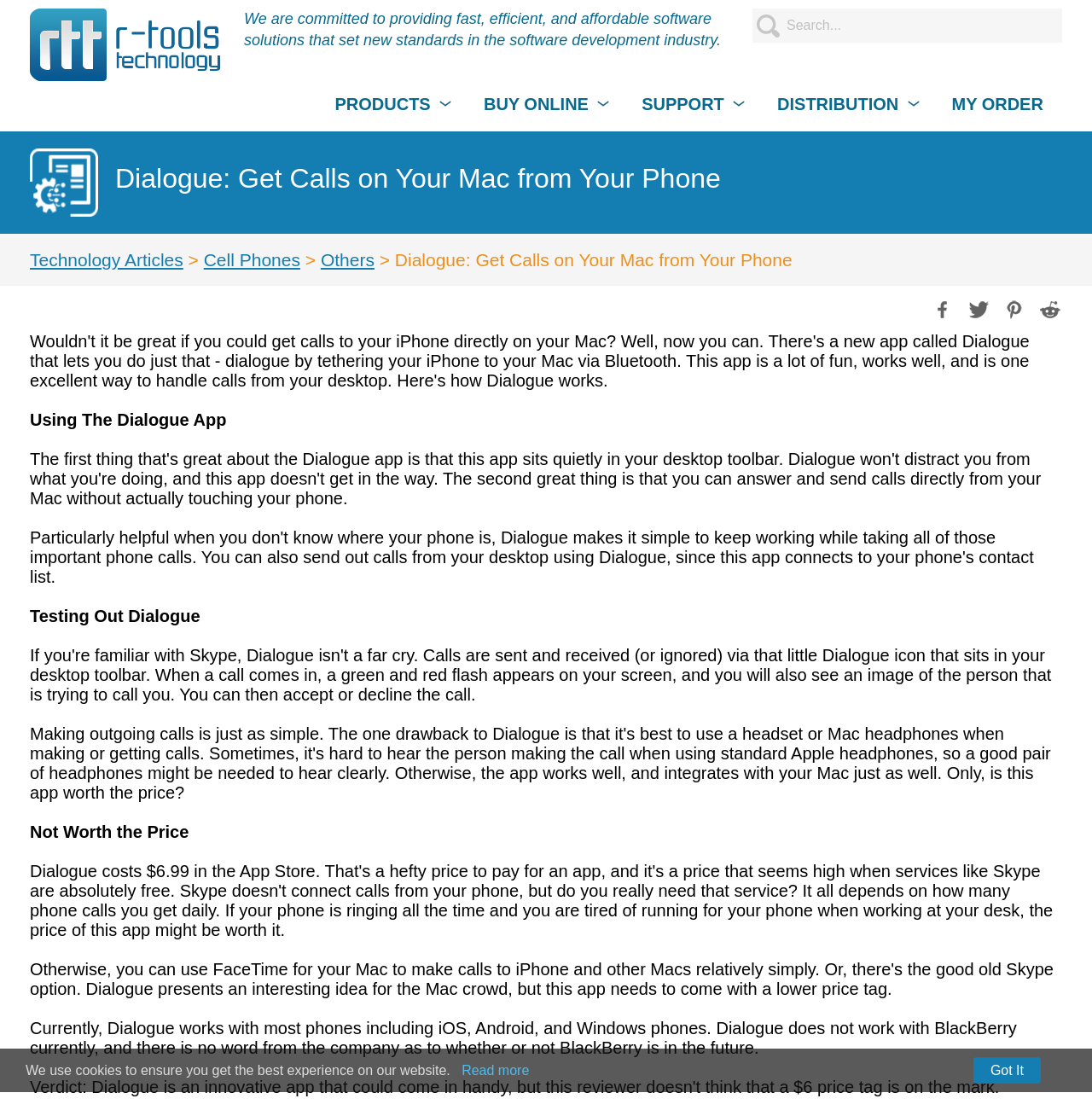Could you highlight the region that needs to be clicked to execute the instruction: "Search for something"?

[0.689, 0.008, 0.973, 0.038]